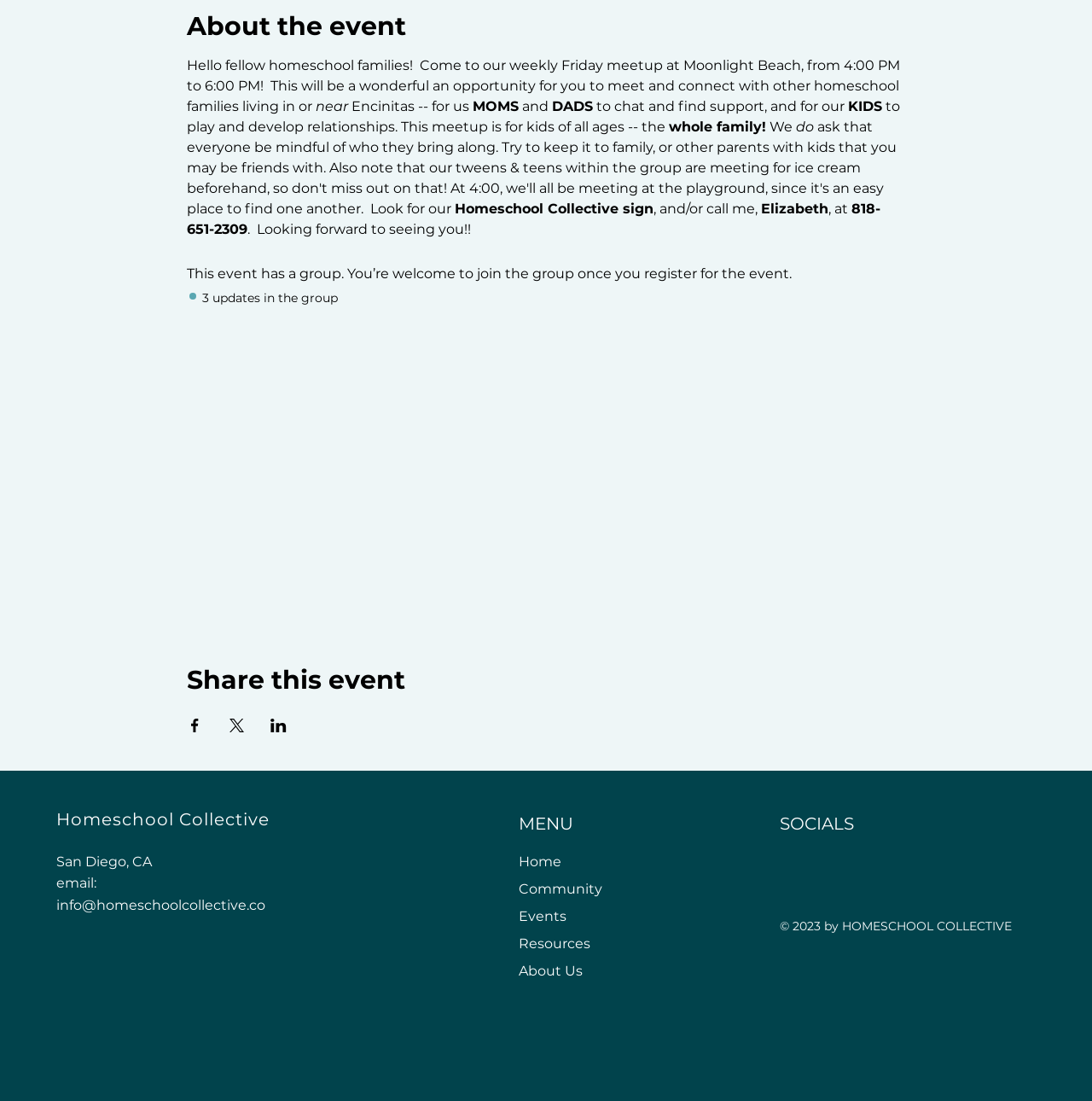Answer the question in one word or a short phrase:
What is the event's location?

Moonlight Beach